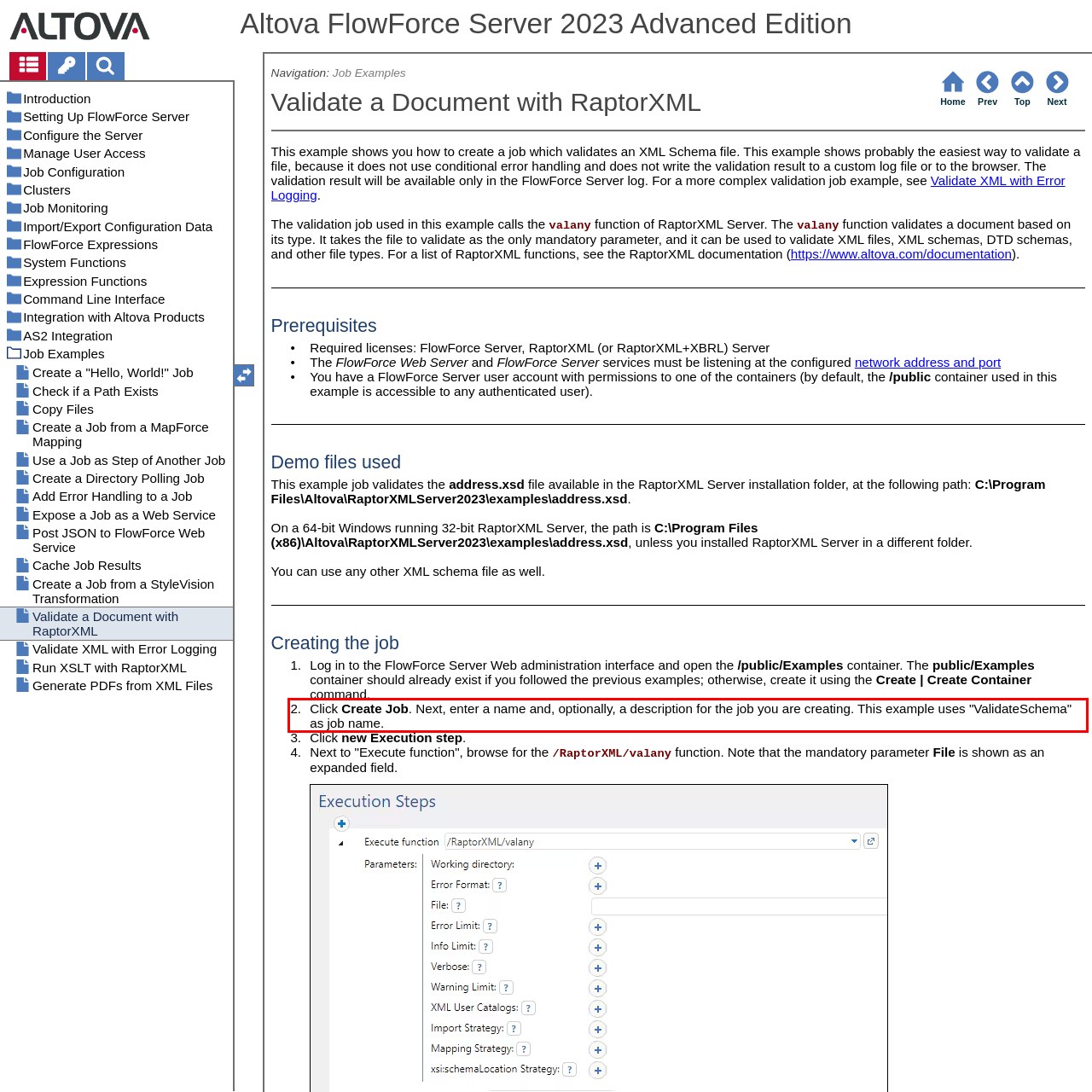From the given screenshot of a webpage, identify the red bounding box and extract the text content within it.

2.Click Create Job. Next, enter a name and, optionally, a description for the job you are creating. This example uses "ValidateSchema" as job name.